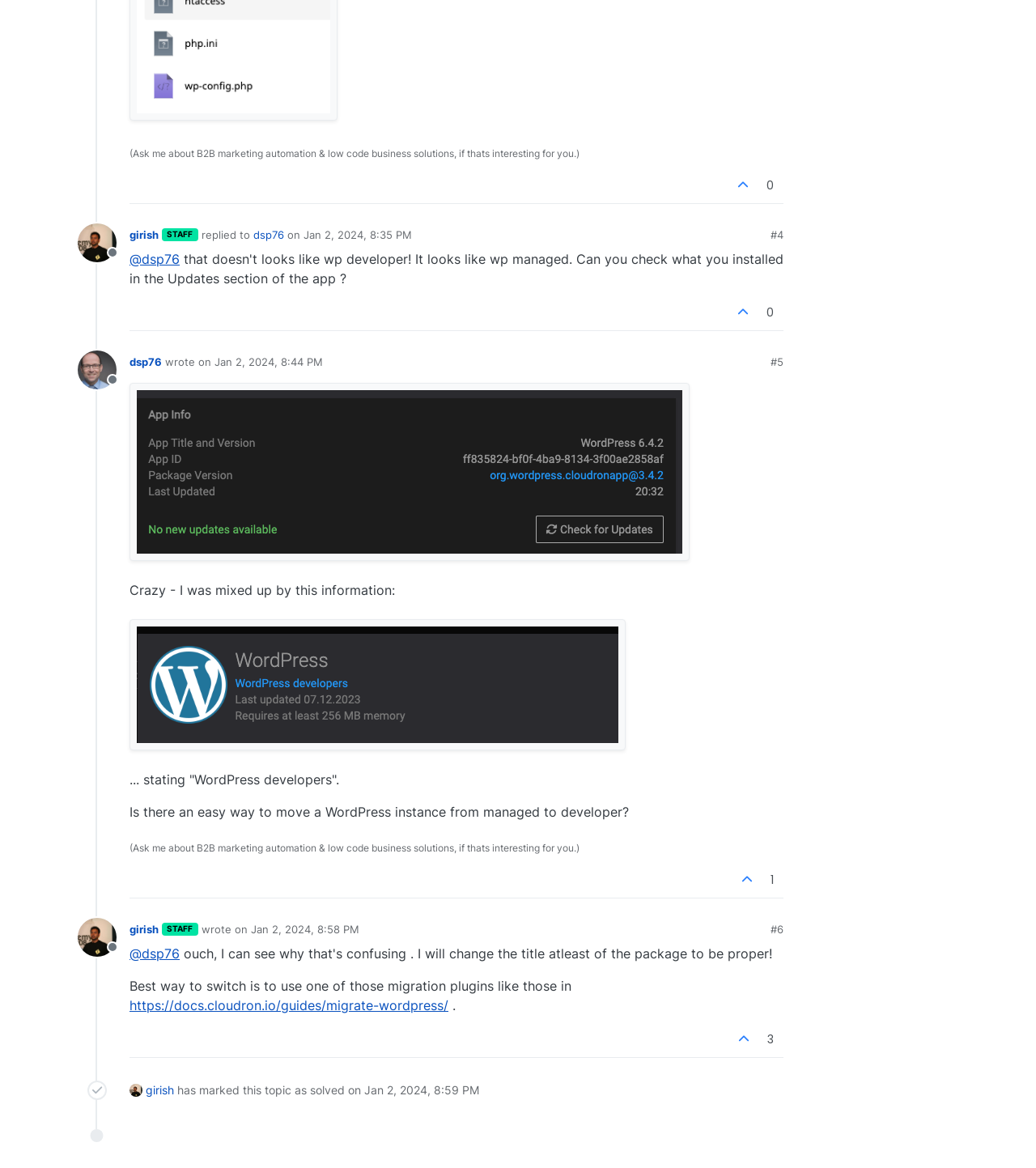Given the element description dsp76, predict the bounding box coordinates for the UI element in the webpage screenshot. The format should be (top-left x, top-left y, bottom-right x, bottom-right y), and the values should be between 0 and 1.

[0.244, 0.195, 0.274, 0.206]